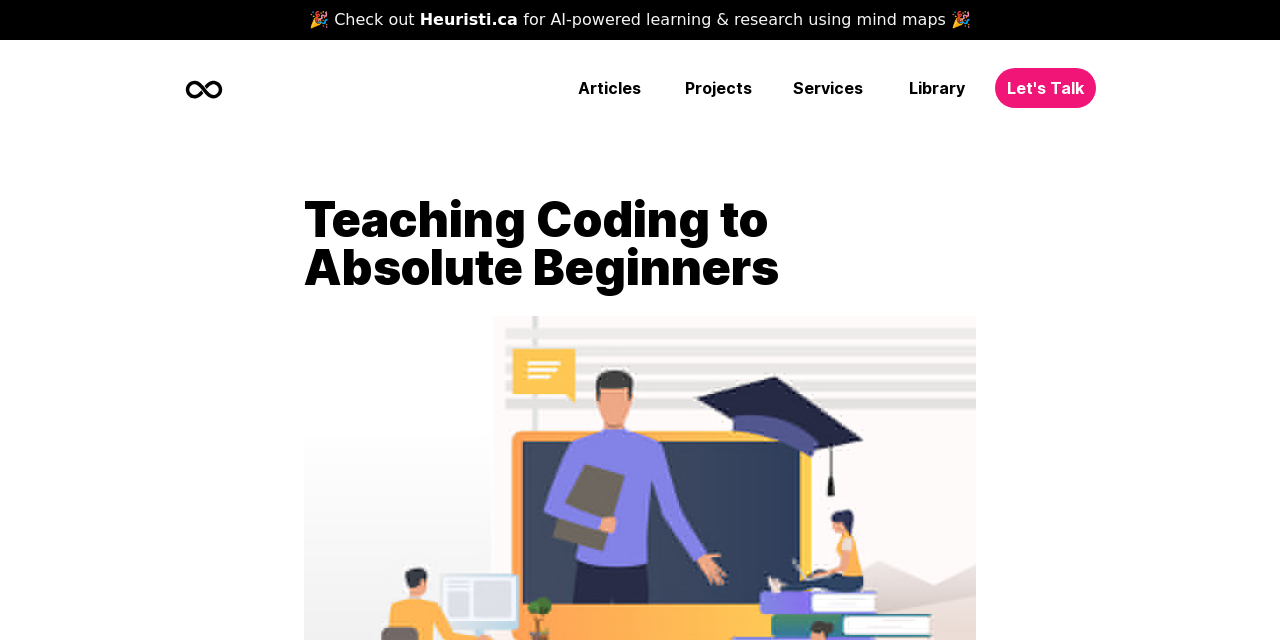What is the text above the links in the top section?
Kindly offer a detailed explanation using the data available in the image.

Above the links in the top section, there is a text that says 'Check out'. This text is likely an invitation to explore the links below it.